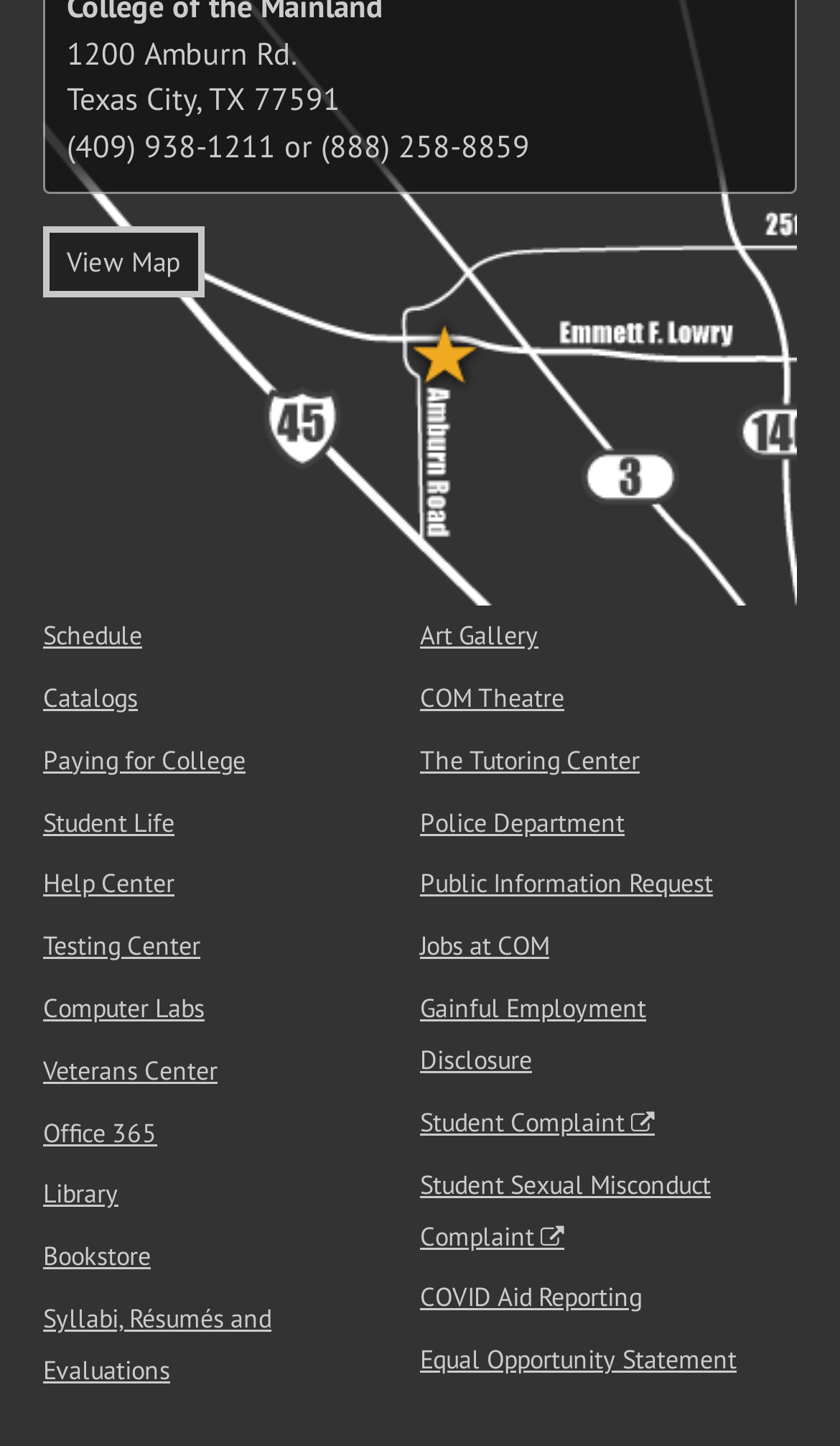Determine the bounding box coordinates for the area that needs to be clicked to fulfill this task: "Contact Us". The coordinates must be given as four float numbers between 0 and 1, i.e., [left, top, right, bottom].

None